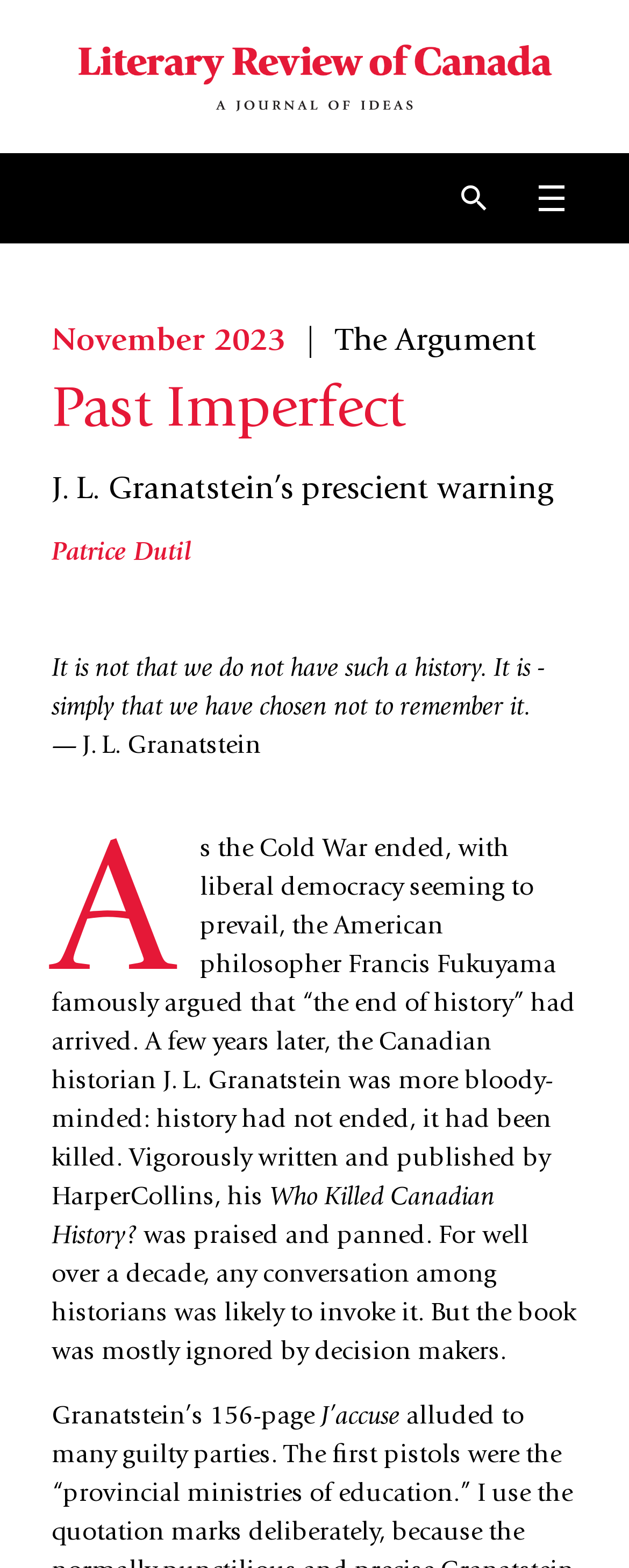What is the current month and year mentioned?
From the image, respond with a single word or phrase.

November 2023